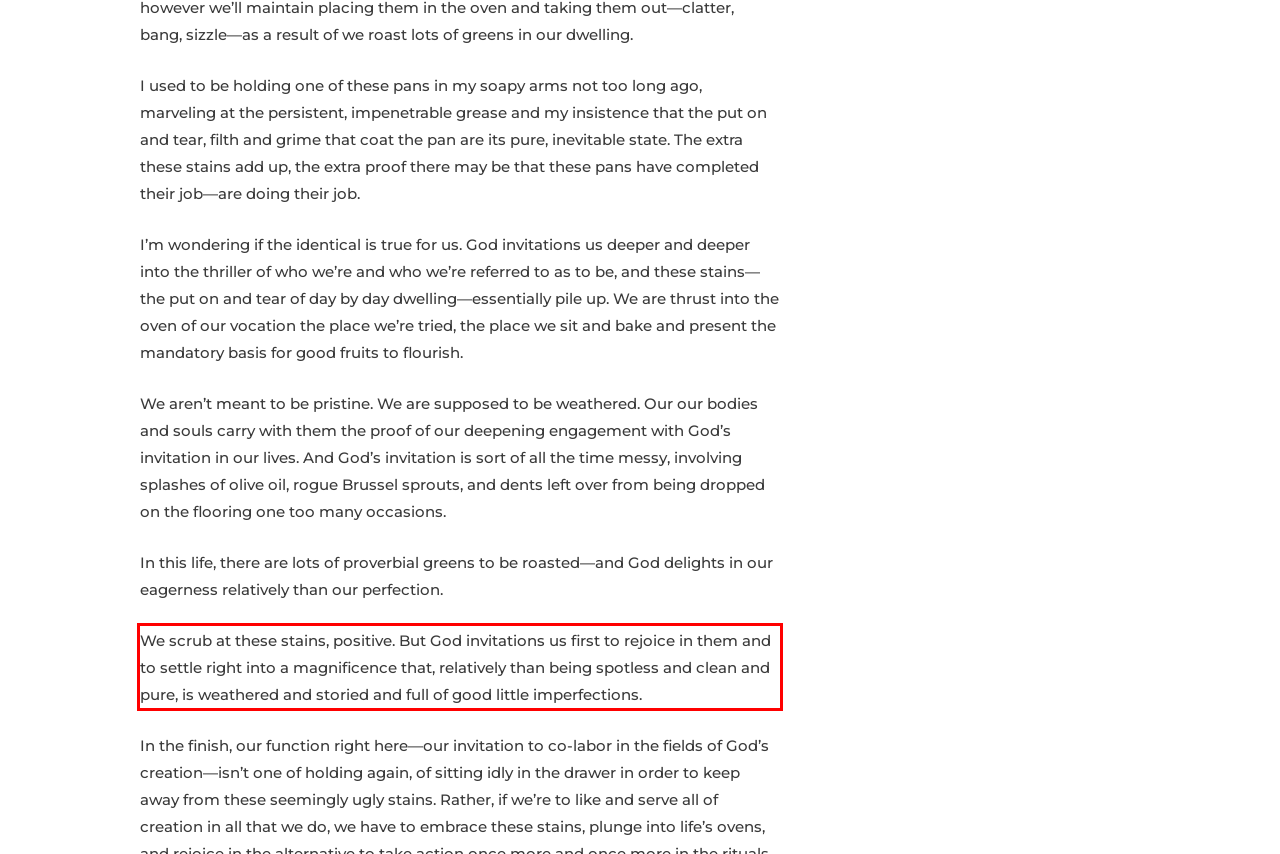You are given a screenshot showing a webpage with a red bounding box. Perform OCR to capture the text within the red bounding box.

We scrub at these stains, positive. But God invitations us first to rejoice in them and to settle right into a magnificence that, relatively than being spotless and clean and pure, is weathered and storied and full of good little imperfections.